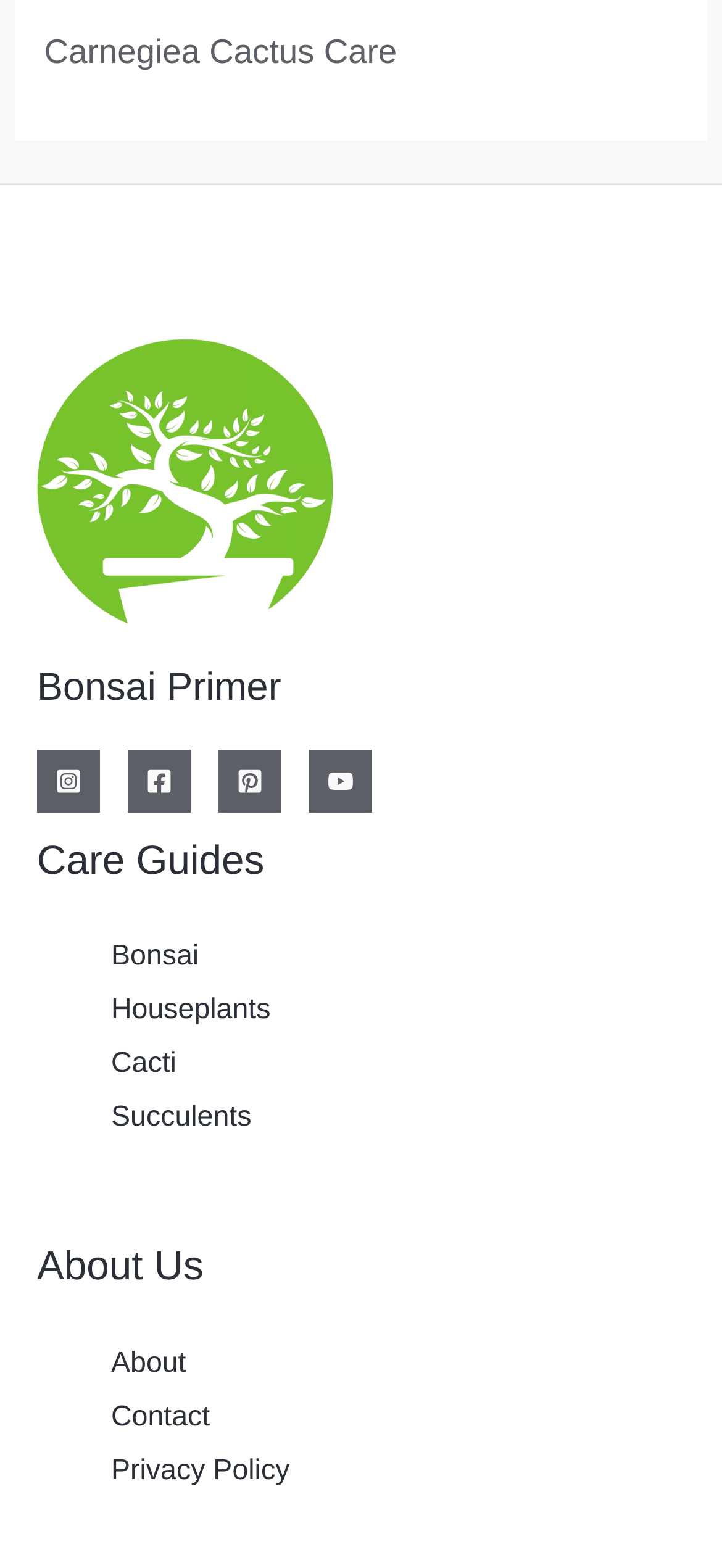Specify the bounding box coordinates of the area to click in order to follow the given instruction: "Click the 'Contact us via phone' link."

None